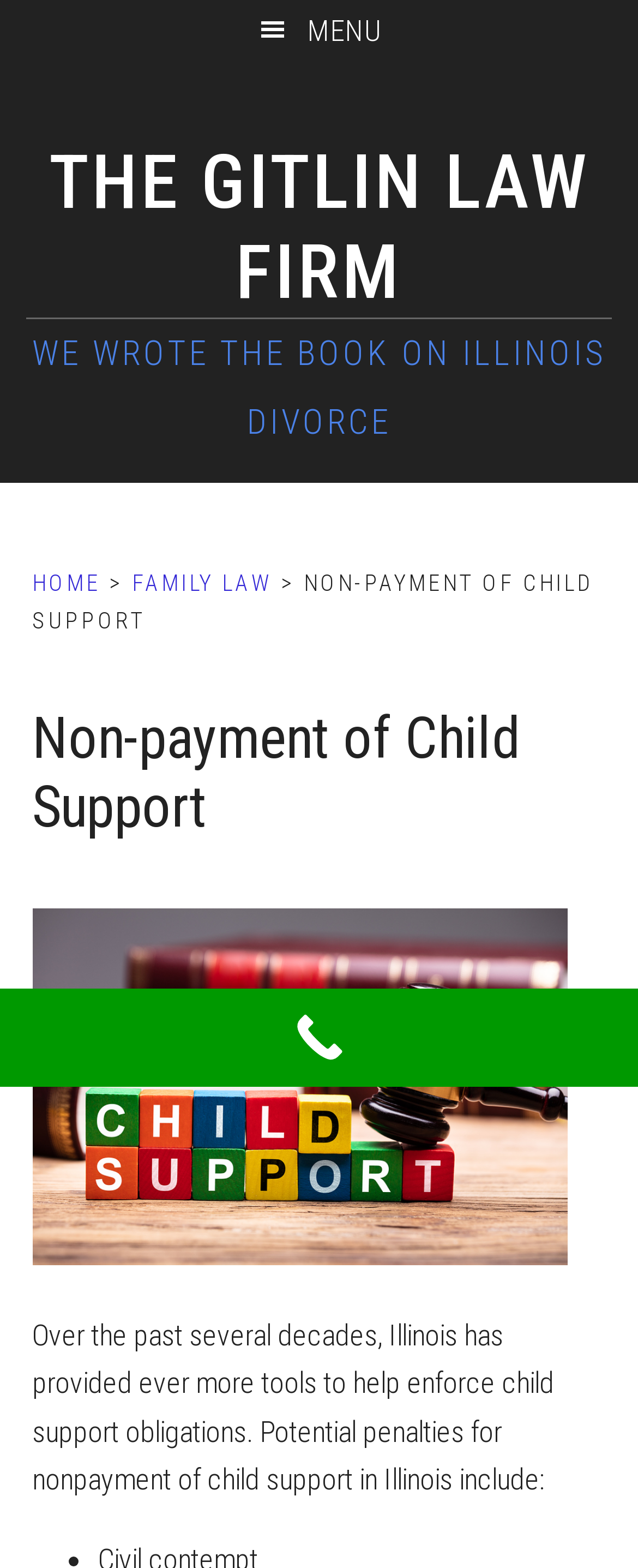Use a single word or phrase to answer the following:
What is the topic of the current page?

Non-payment of Child Support